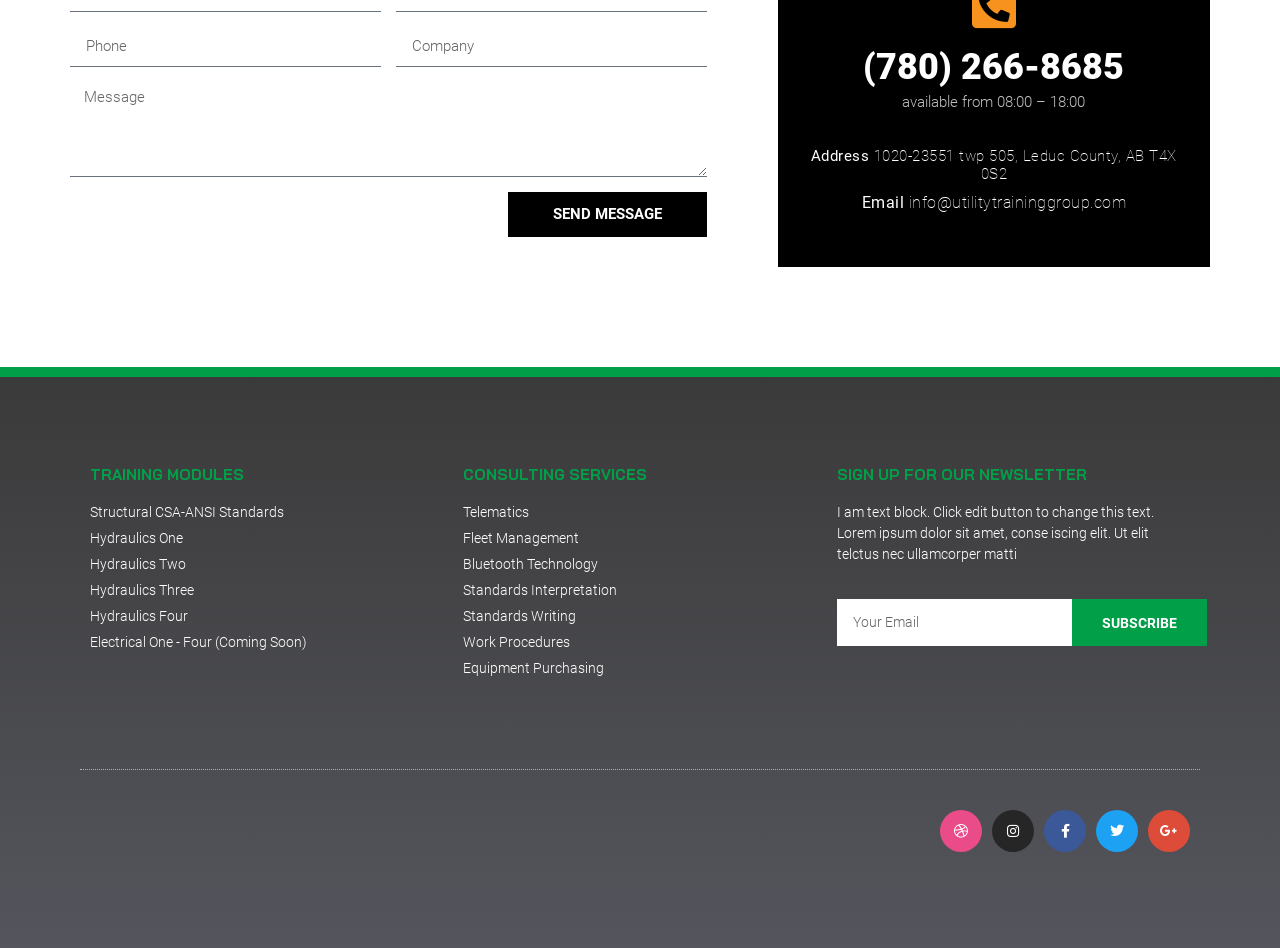Based on the element description parent_node: Company name="form_fields[894019a]" placeholder="Company", identify the bounding box coordinates for the UI element. The coordinates should be in the format (top-left x, top-left y, bottom-right x, bottom-right y) and within the 0 to 1 range.

[0.309, 0.028, 0.552, 0.07]